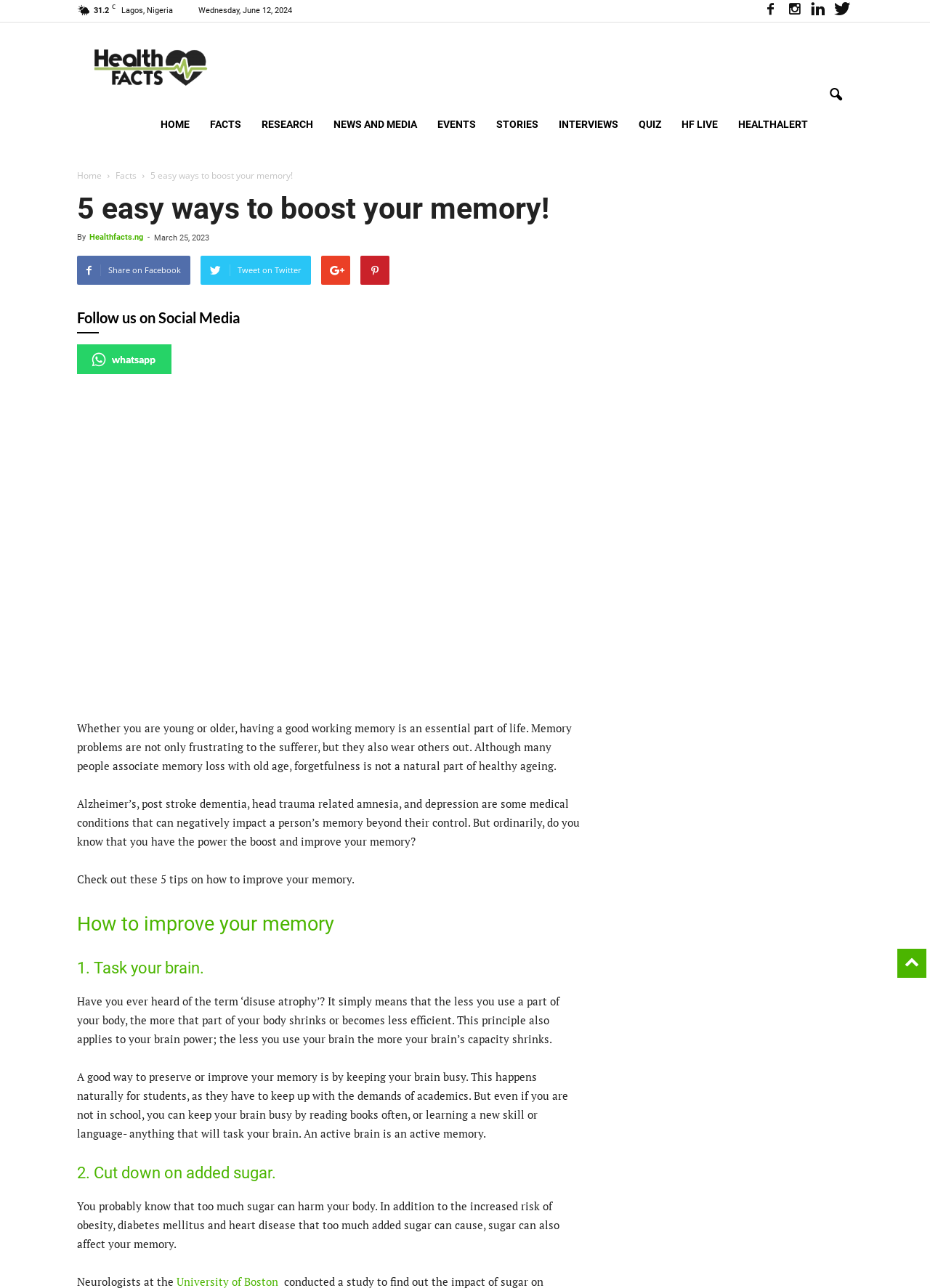Answer the following query concisely with a single word or phrase:
What is the effect of too much sugar on memory?

It can harm memory